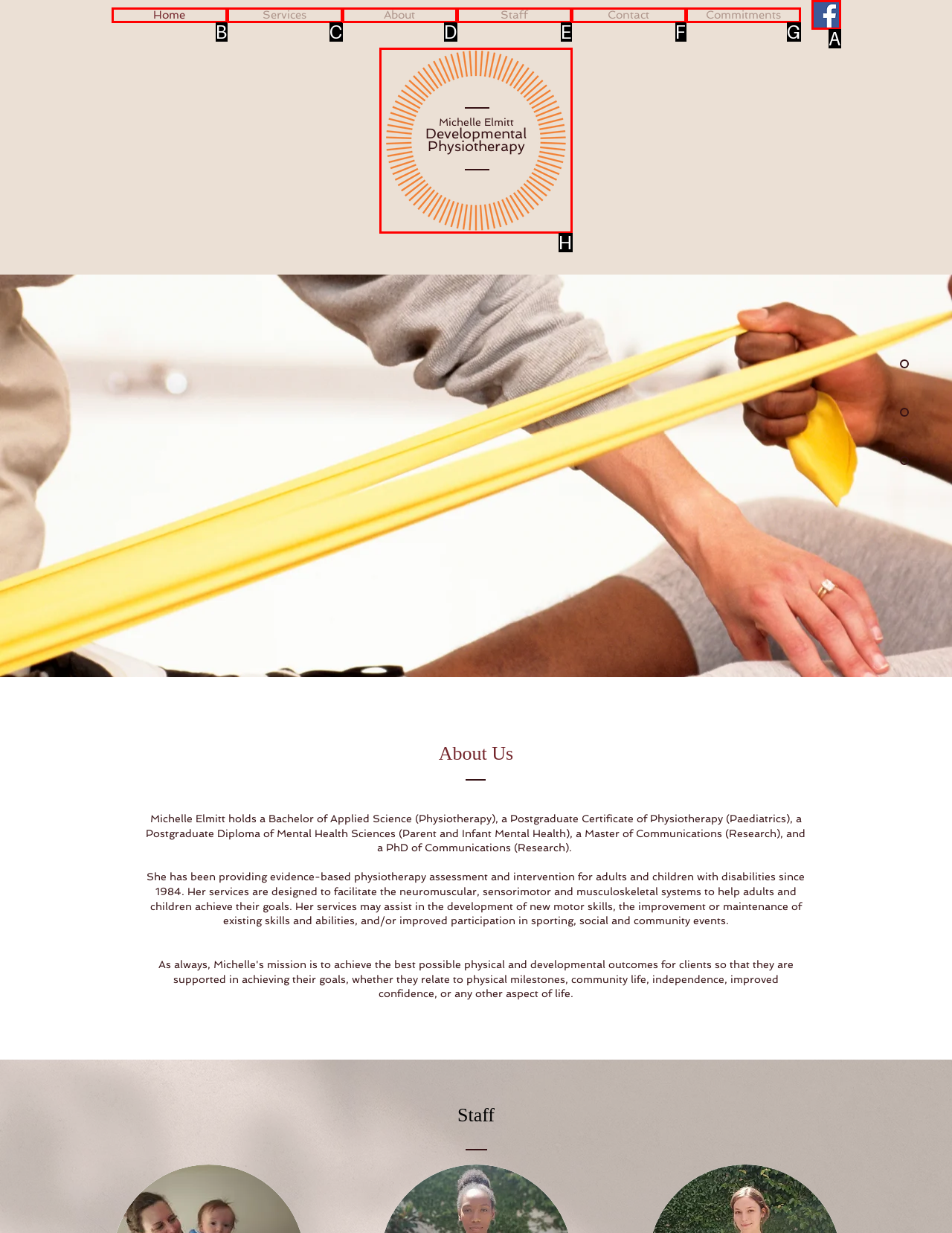Determine which UI element you should click to perform the task: Read more about the physiotherapy services
Provide the letter of the correct option from the given choices directly.

H